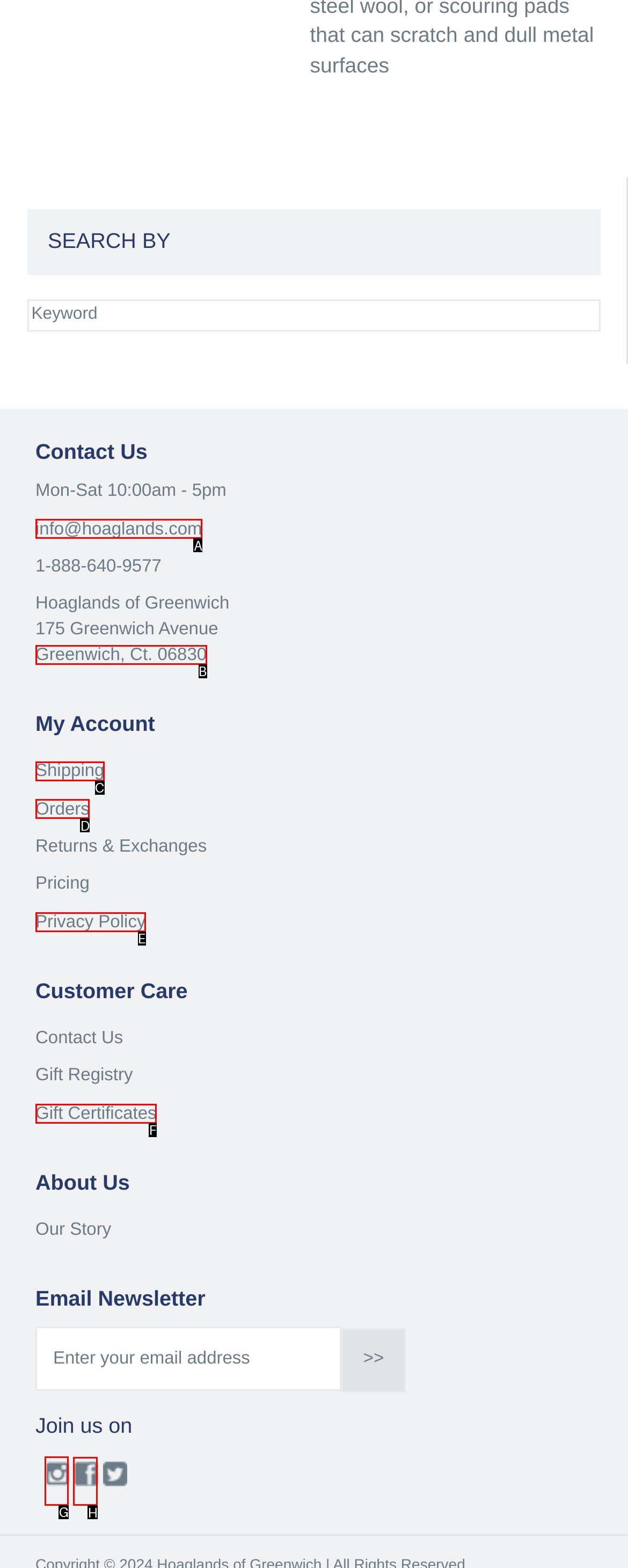Identify the letter of the UI element you should interact with to perform the task: View December 2015 archives
Reply with the appropriate letter of the option.

None